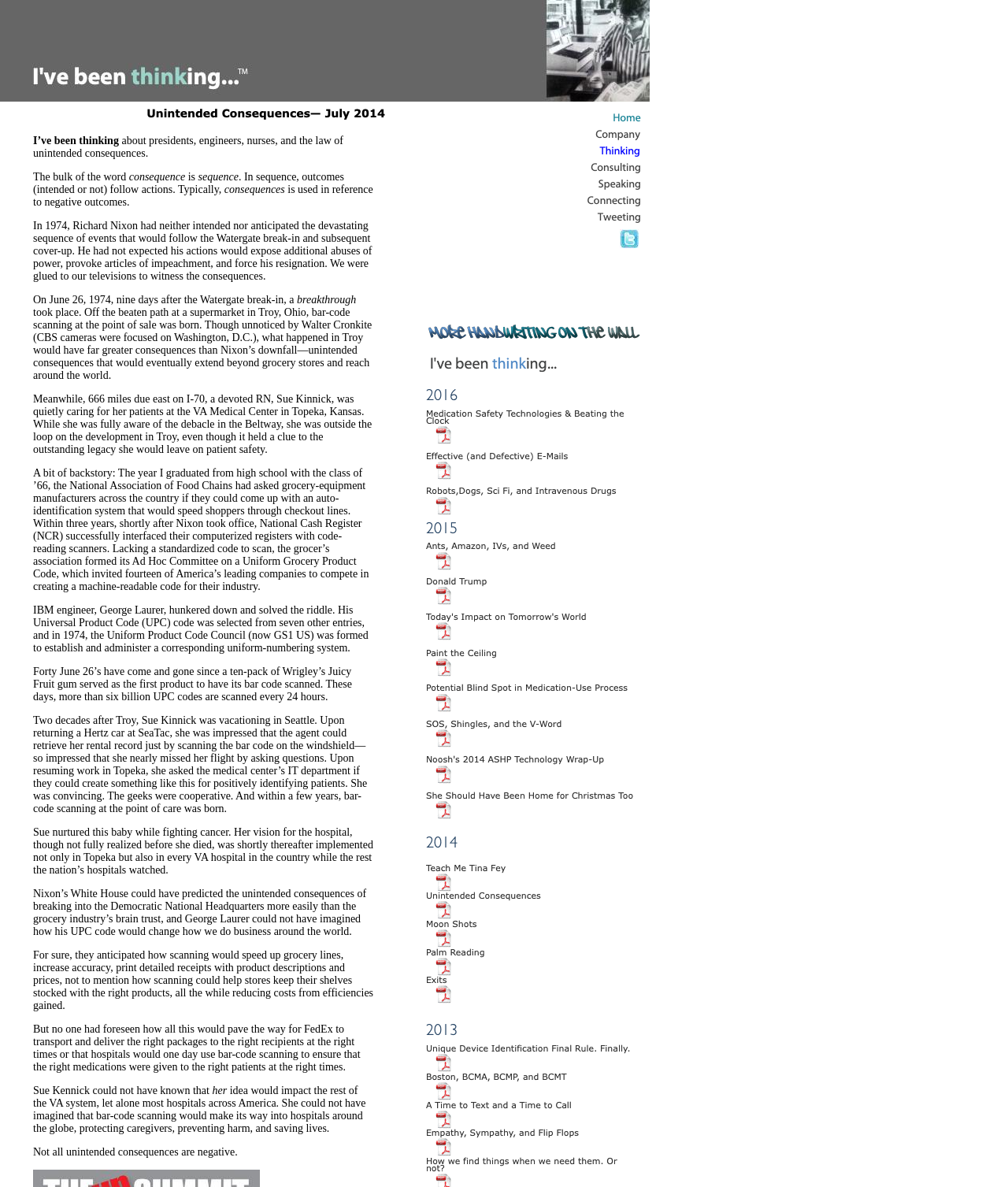Answer the question below in one word or phrase:
How many gridcells are in the first row of the second table?

3